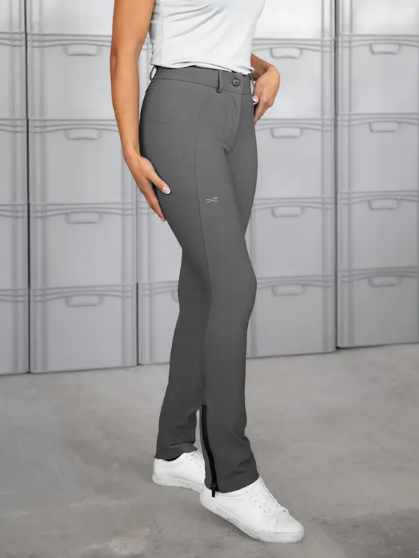What is the primary material property of the breeches' fabric?
Answer the question with detailed information derived from the image.

The caption highlights that the breeches are made from a breathable fabric, which offers both warmth and dust repellent properties, making it suitable for various weather conditions.